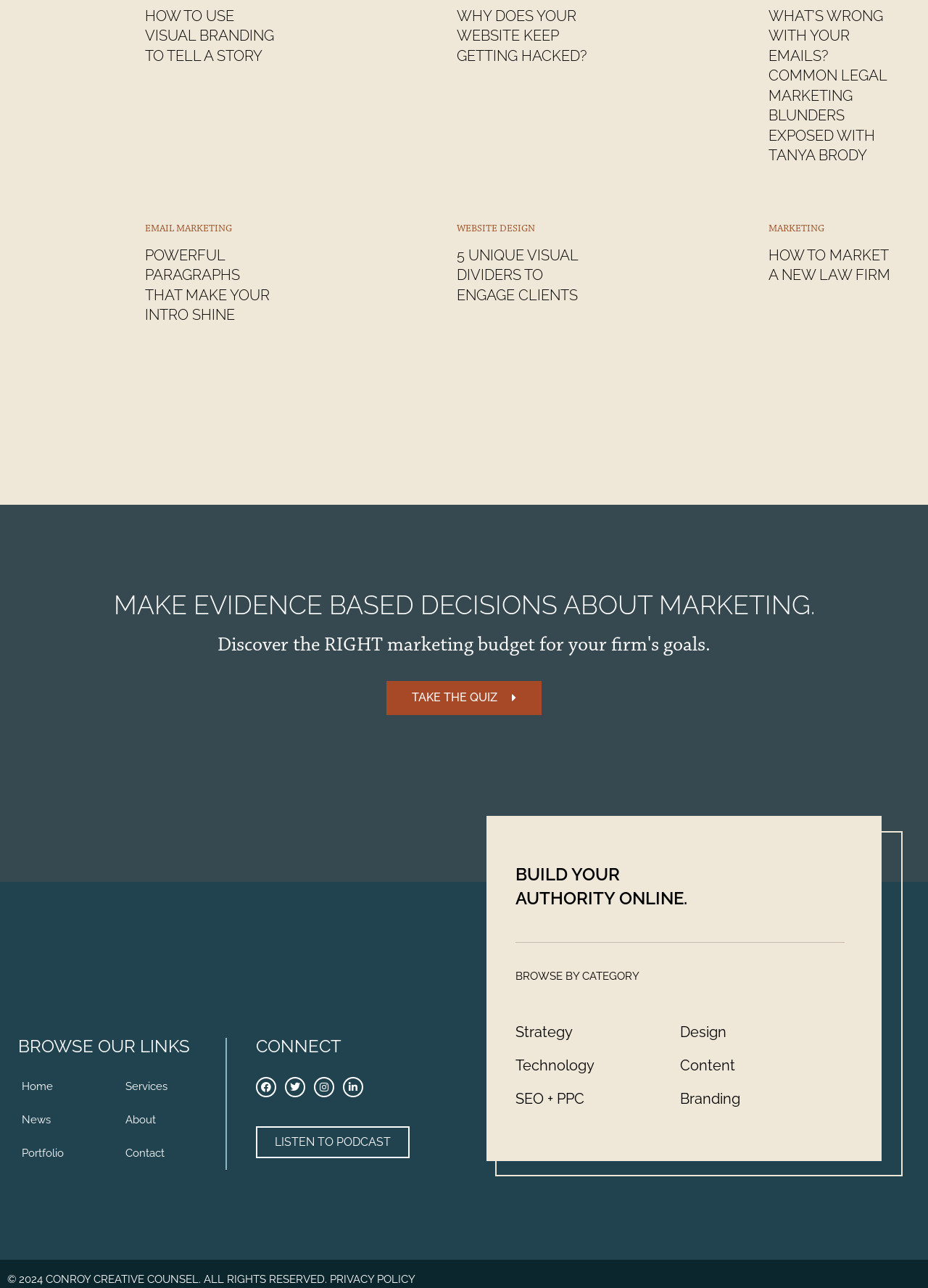Please find the bounding box coordinates of the section that needs to be clicked to achieve this instruction: "Take the quiz".

[0.416, 0.529, 0.584, 0.555]